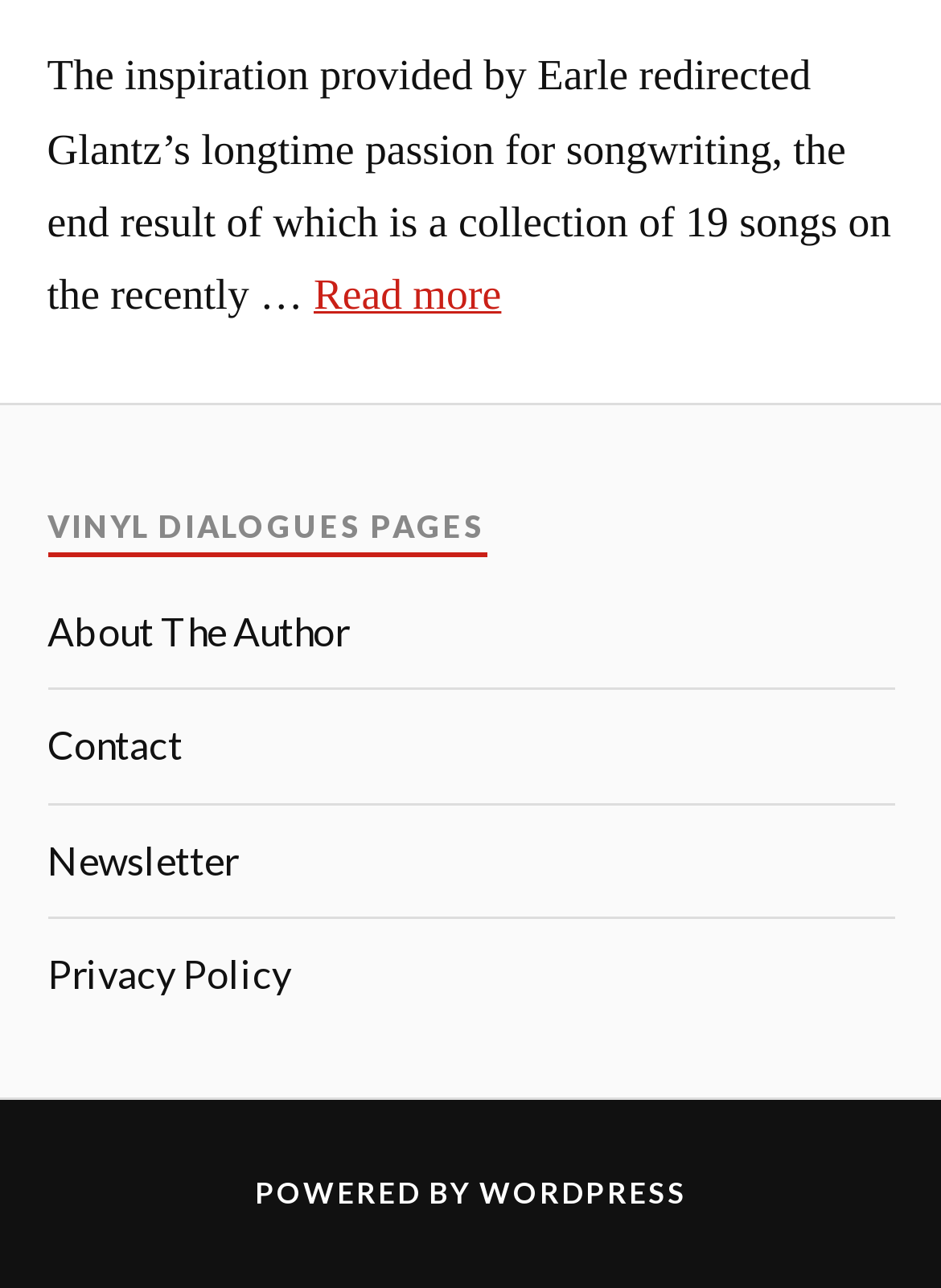Based on the element description: "About The Author", identify the UI element and provide its bounding box coordinates. Use four float numbers between 0 and 1, [left, top, right, bottom].

[0.05, 0.471, 0.371, 0.507]